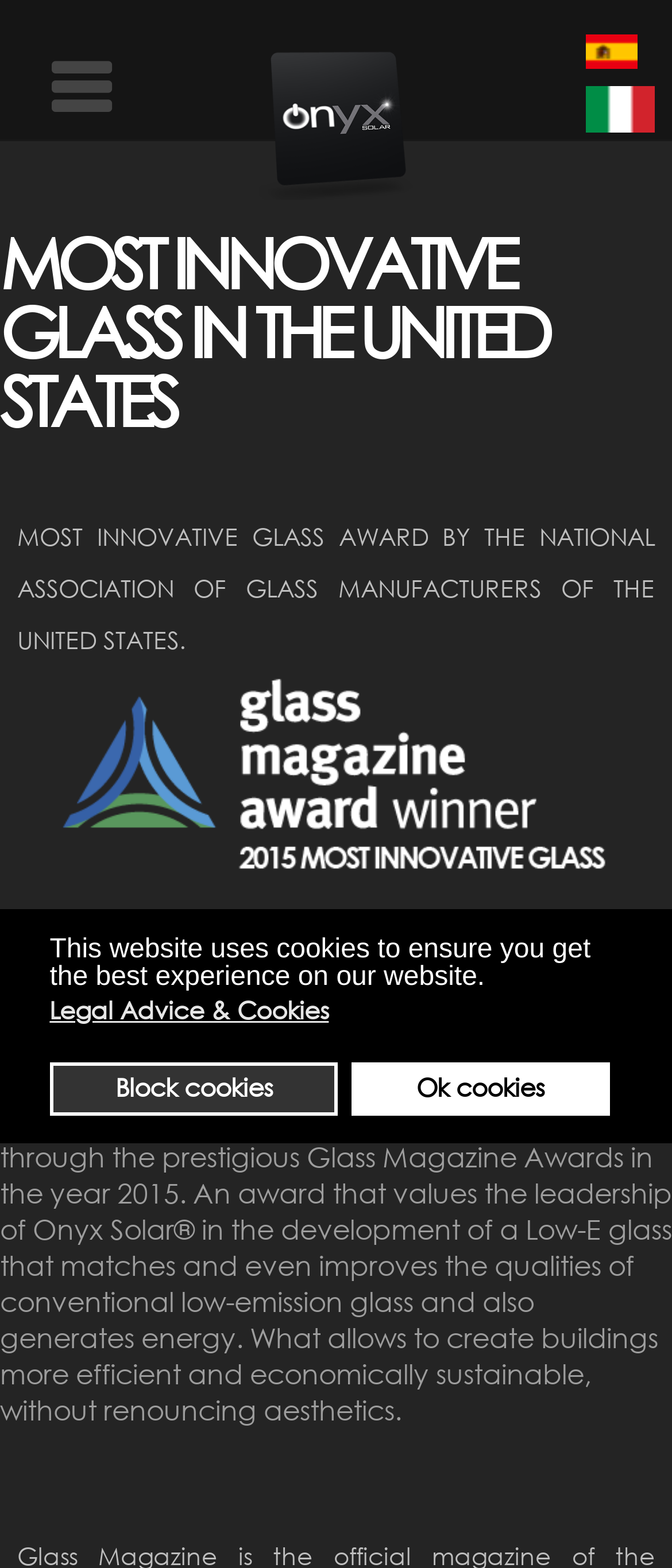Determine the main headline from the webpage and extract its text.

MOST INNOVATIVE GLASS IN THE UNITED STATES